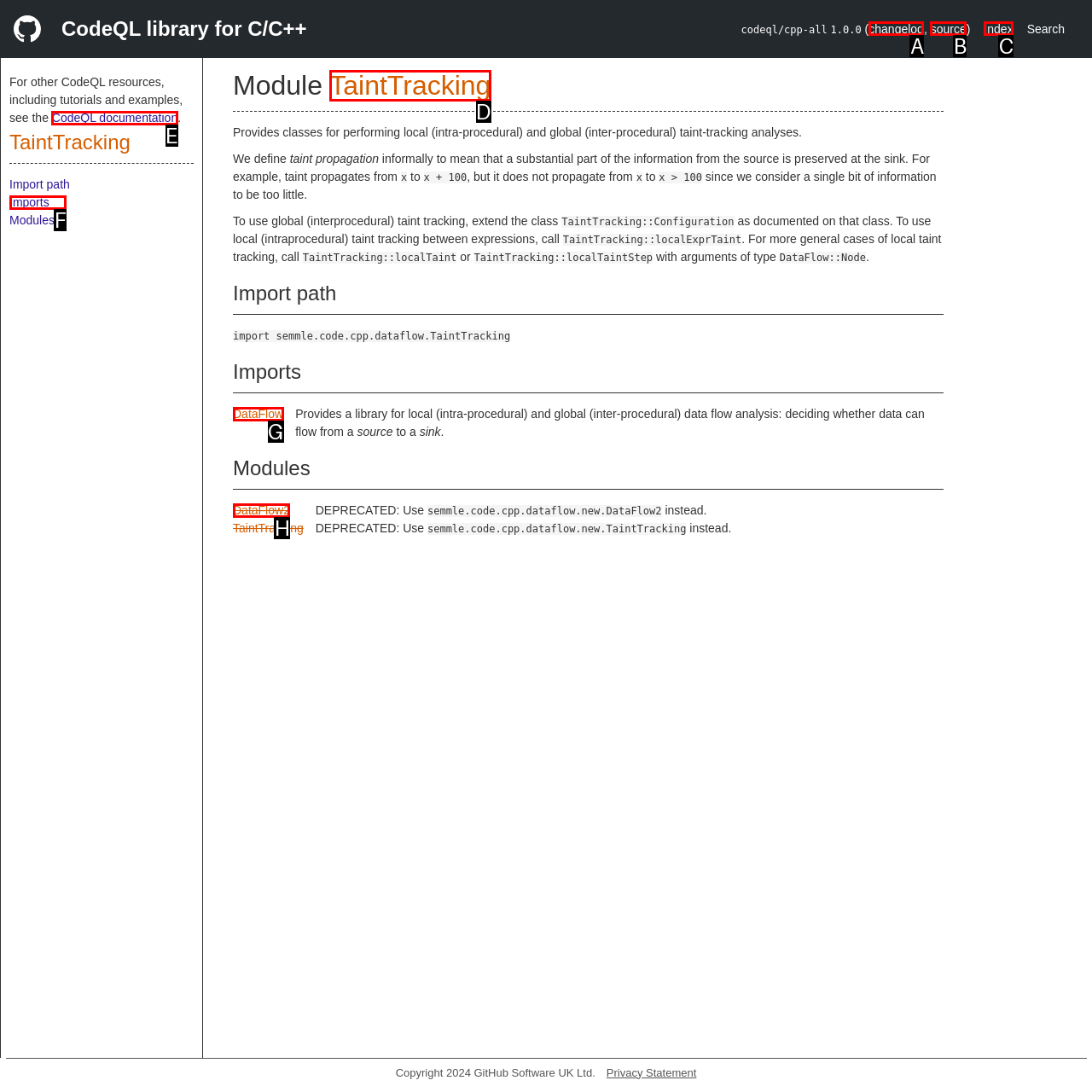From the description: CodeQL documentation, identify the option that best matches and reply with the letter of that option directly.

E